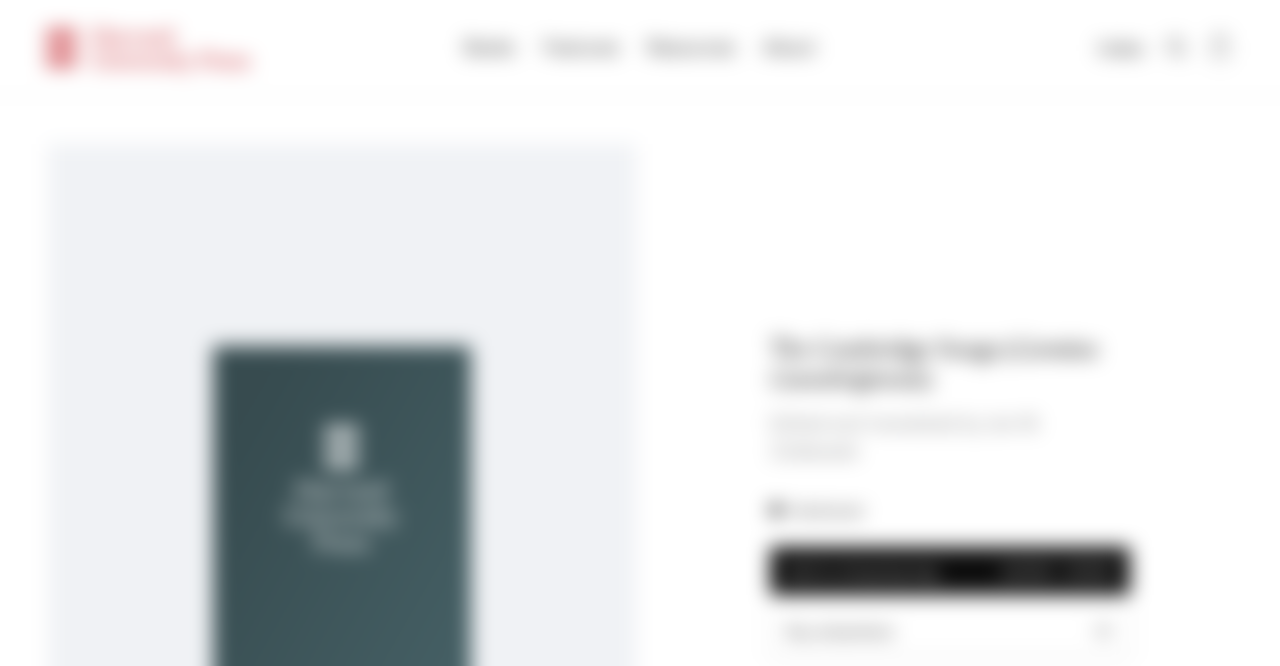What is the name of the book?
Refer to the image and provide a thorough answer to the question.

I found the answer by looking at the heading element on the webpage, which says 'The Cambridge Songs (Carmina Cantabrigiensia)'. This is likely the title of the book being described on the webpage.